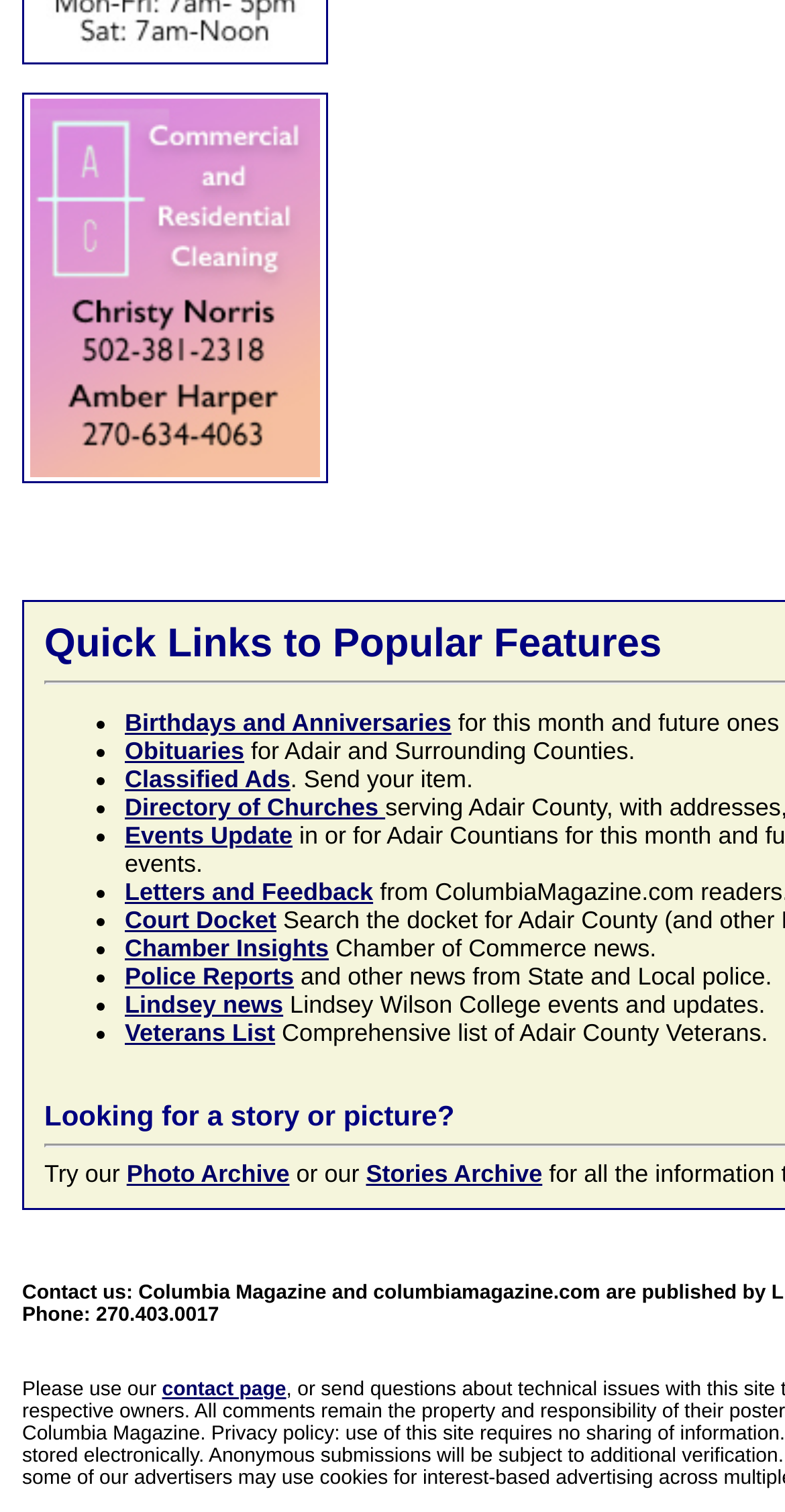Please predict the bounding box coordinates of the element's region where a click is necessary to complete the following instruction: "Read obituaries". The coordinates should be represented by four float numbers between 0 and 1, i.e., [left, top, right, bottom].

[0.159, 0.487, 0.311, 0.506]